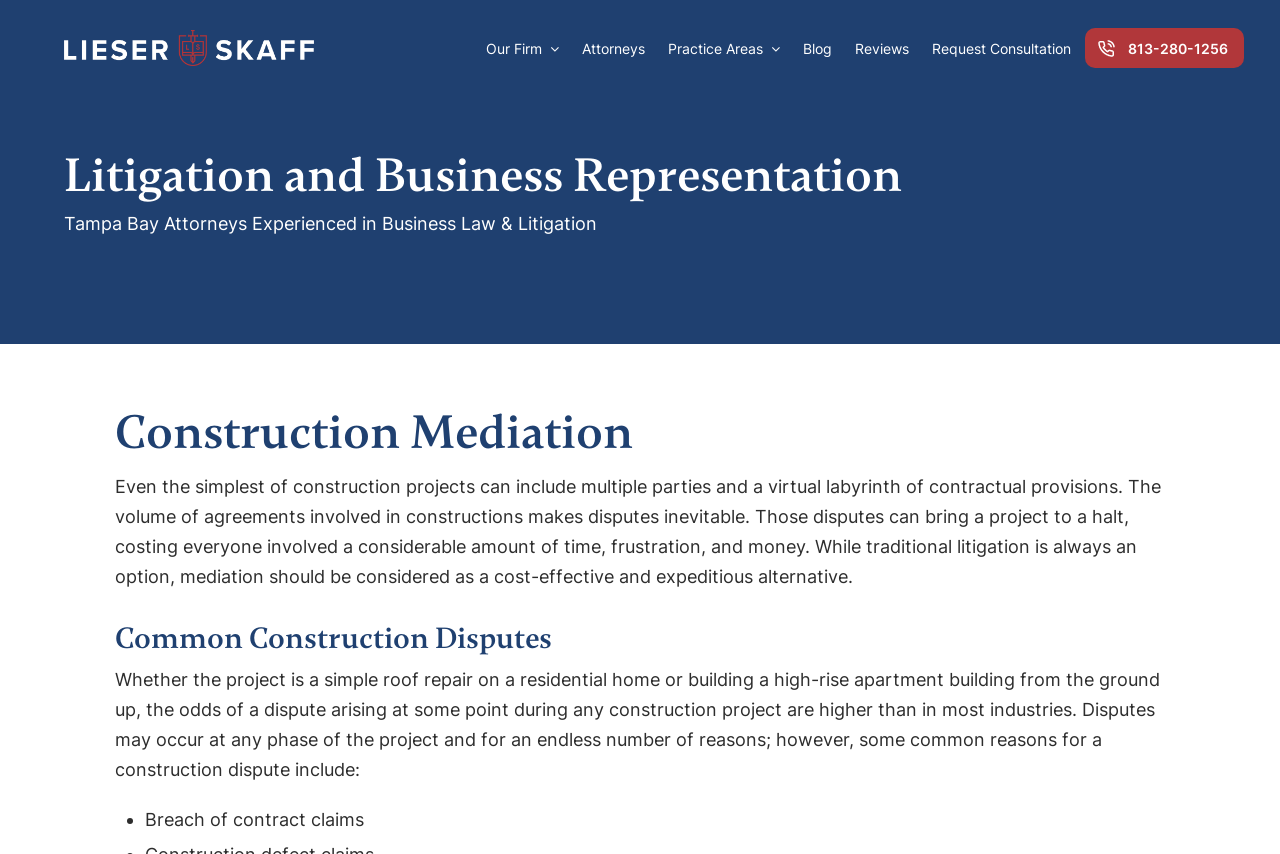Locate the coordinates of the bounding box for the clickable region that fulfills this instruction: "Read the 'Construction Mediation' section".

[0.09, 0.474, 0.91, 0.541]